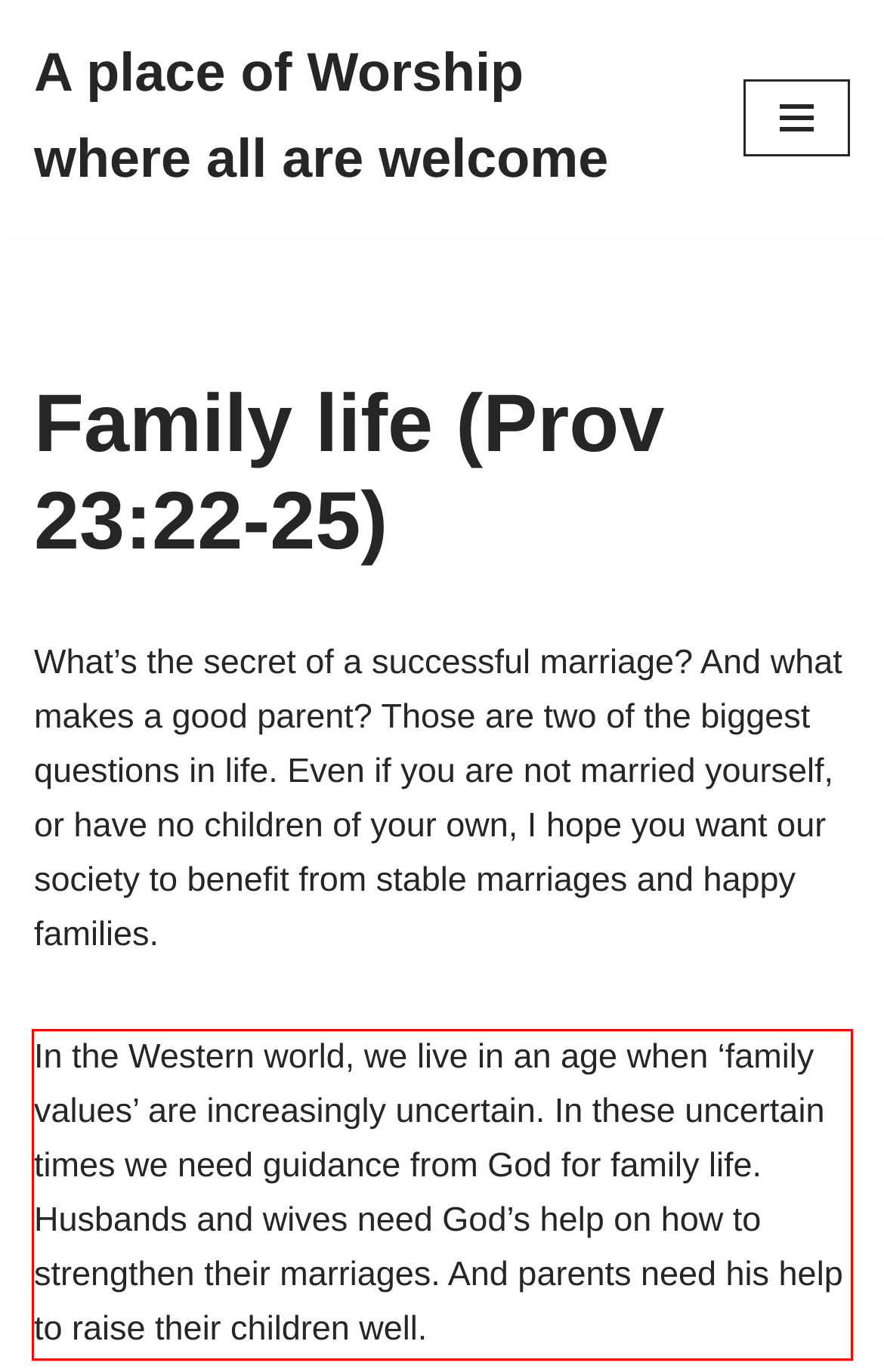Please perform OCR on the text content within the red bounding box that is highlighted in the provided webpage screenshot.

In the Western world, we live in an age when ‘family values’ are increasingly uncertain. In these uncertain times we need guidance from God for family life. Husbands and wives need God’s help on how to strengthen their marriages. And parents need his help to raise their children well.